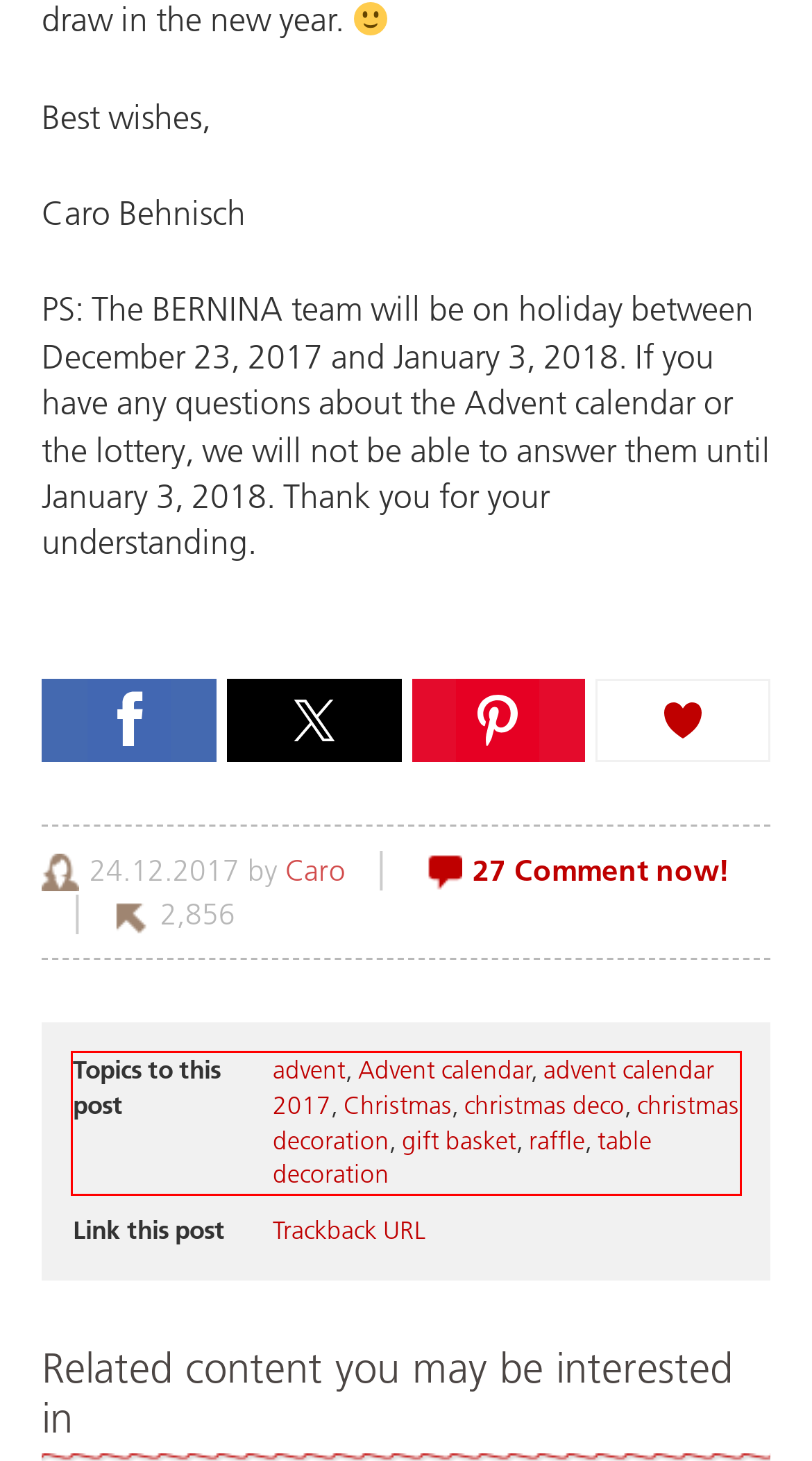You have a screenshot of a webpage with a UI element highlighted by a red bounding box. Use OCR to obtain the text within this highlighted area.

Topics to this post advent, Advent calendar, advent calendar 2017, Christmas, christmas deco, christmas decoration, gift basket, raffle, table decoration